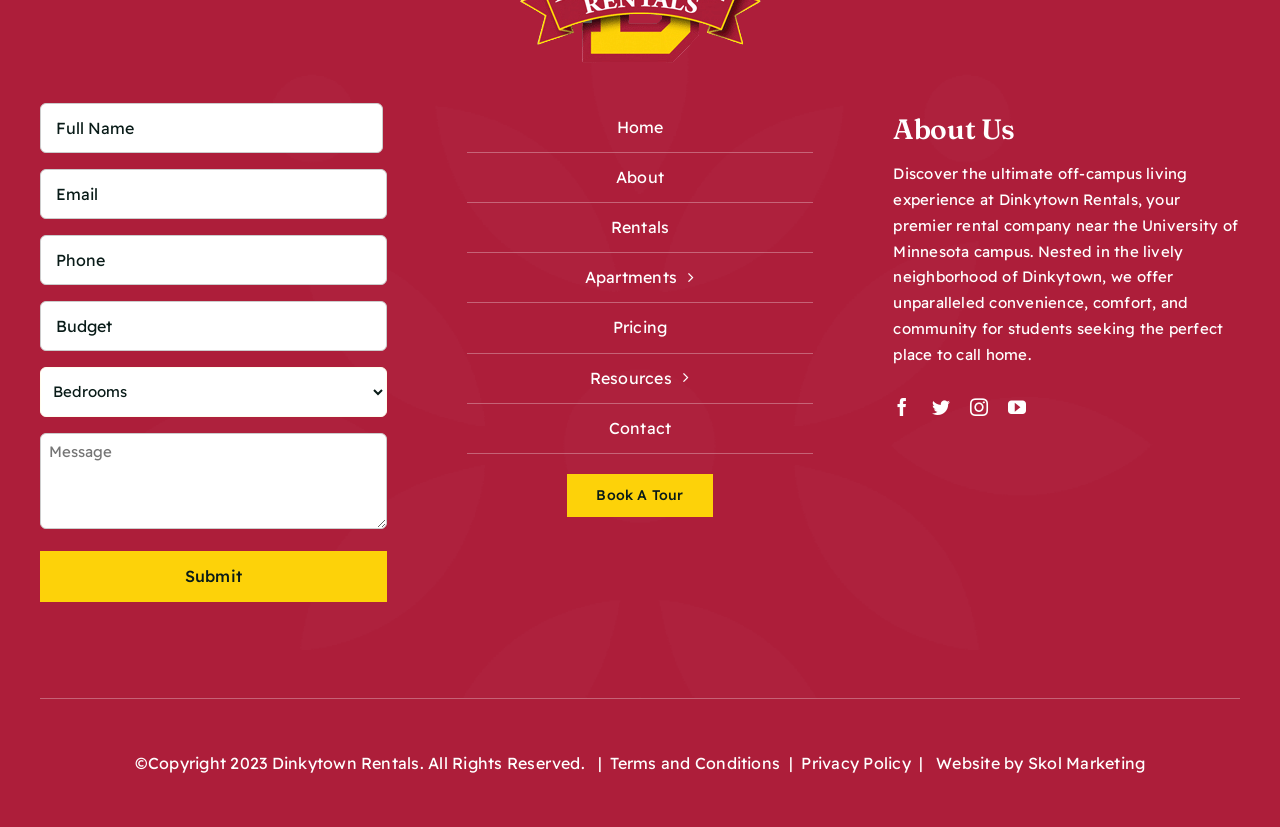What is the name of the rental company?
Please use the image to provide a one-word or short phrase answer.

Dinkytown Rentals